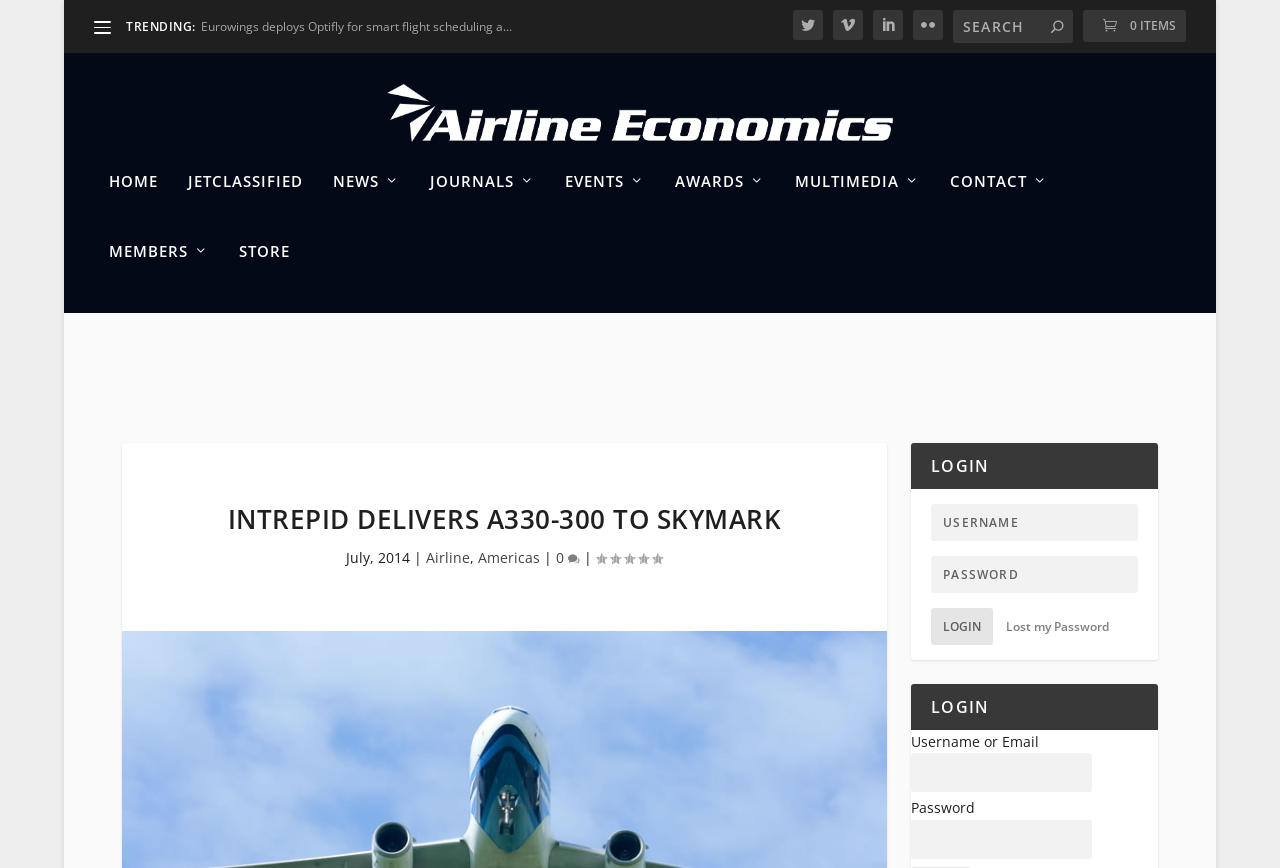Point out the bounding box coordinates of the section to click in order to follow this instruction: "View multimedia content".

[0.621, 0.315, 0.719, 0.395]